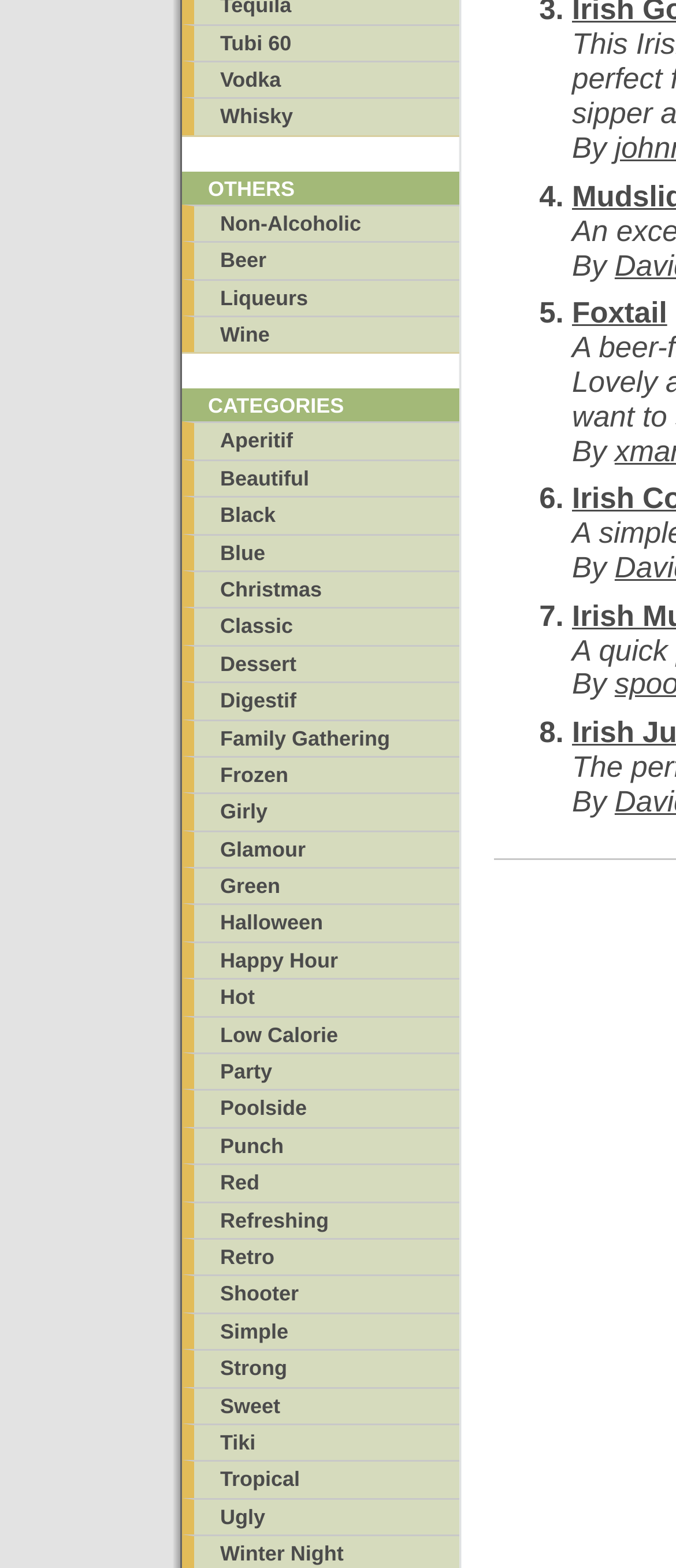Find and specify the bounding box coordinates that correspond to the clickable region for the instruction: "Click on Vodka".

[0.269, 0.039, 0.679, 0.062]